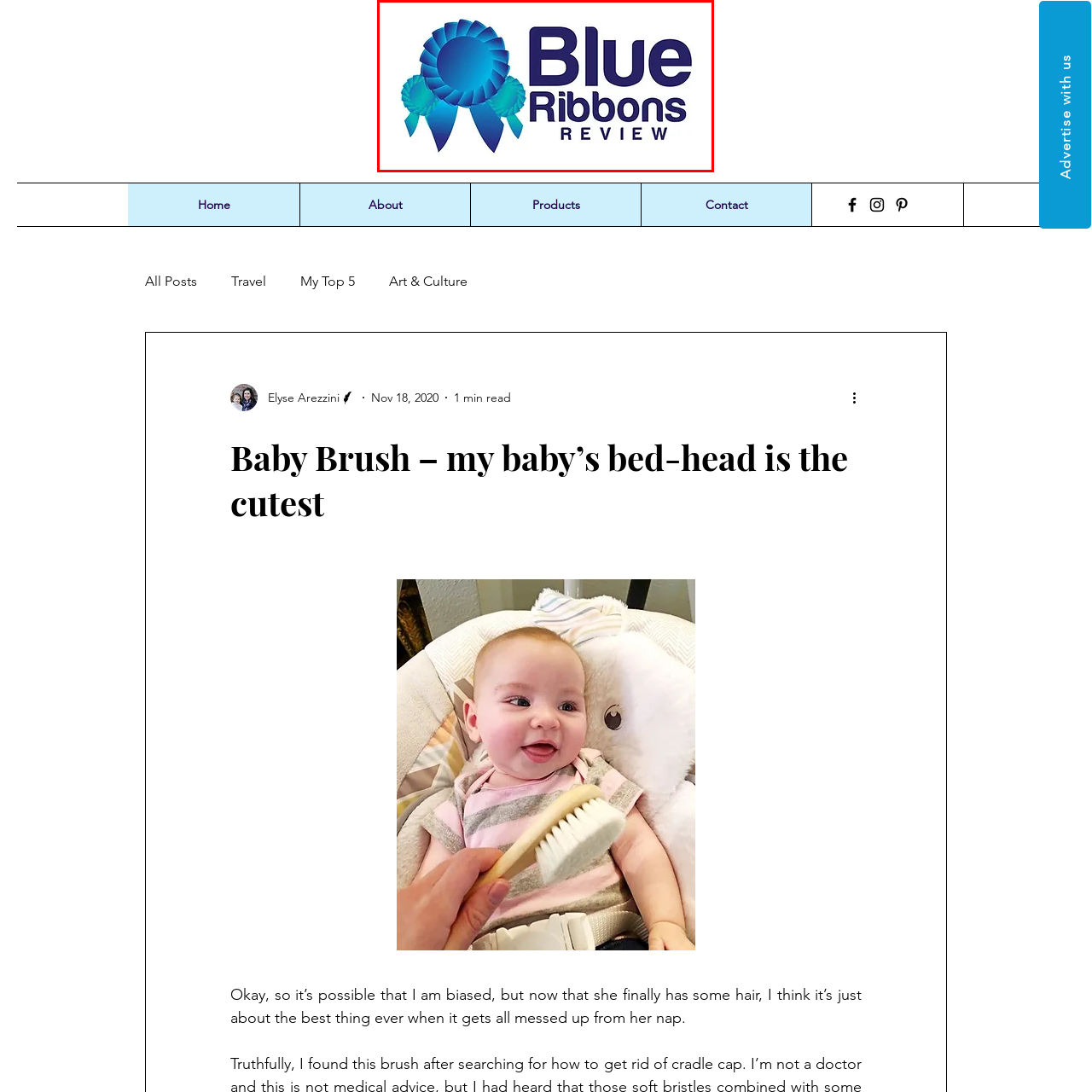Thoroughly describe the content of the image found within the red border.

The image features the logo of "Blue Ribbons Review." This vibrant design includes three award ribbons in shades of blue, emphasizing a theme of recognition and achievement. The central ribbon, larger and more prominently displayed, has a round shape with layered petals, flanked by two smaller ribbons. The text "Blue Ribbons" is positioned prominently, in a strong, modern font, followed by the word "REVIEW" in a simplified style. The overall aesthetic of the logo conveys a sense of professionalism and creativity, making it an inviting visual representation for a publication that likely focuses on reviews and recommendations.